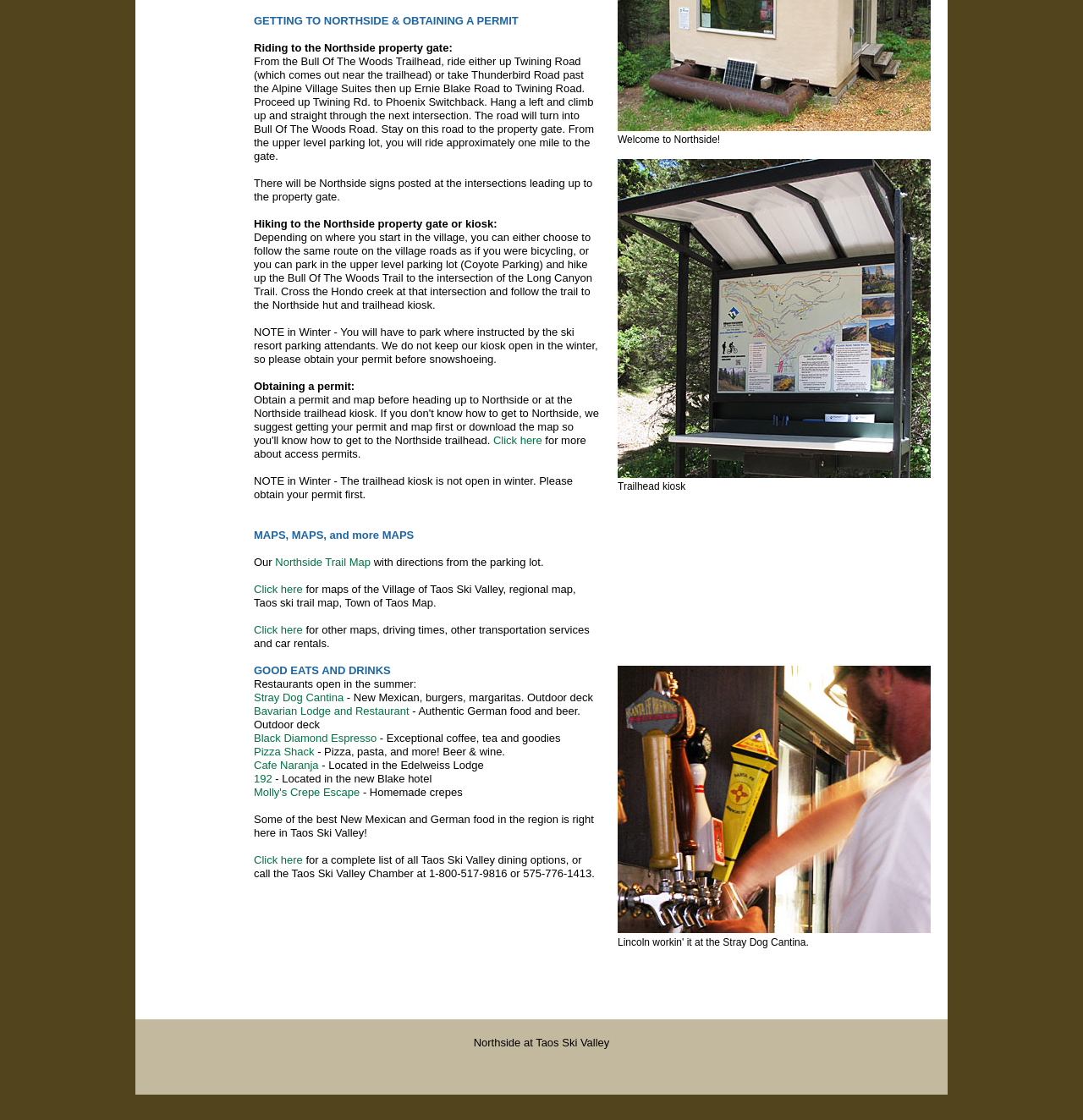Bounding box coordinates must be specified in the format (top-left x, top-left y, bottom-right x, bottom-right y). All values should be floating point numbers between 0 and 1. What are the bounding box coordinates of the UI element described as: Molly's Crepe Escape

[0.234, 0.702, 0.332, 0.713]